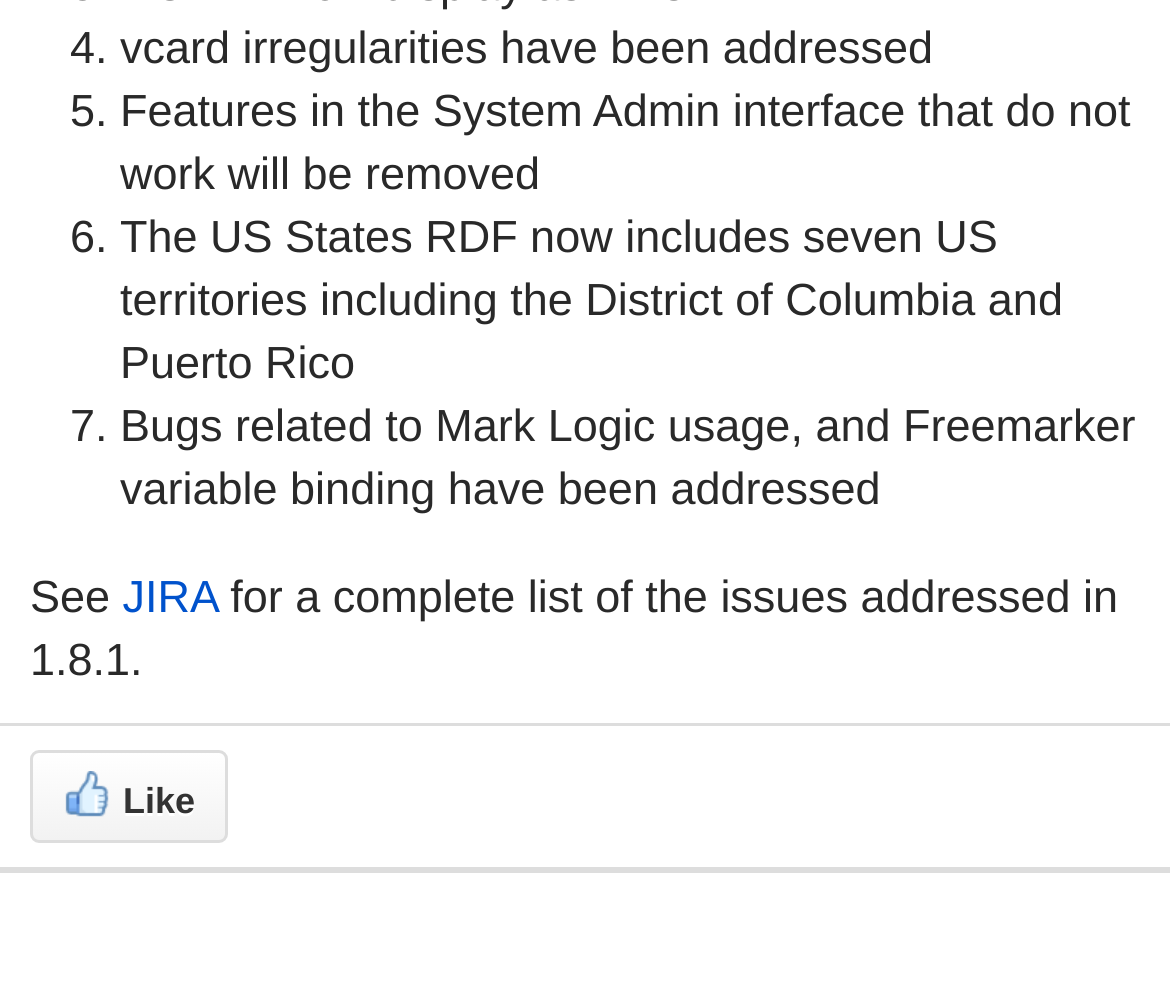Provide the bounding box coordinates of the HTML element this sentence describes: "Like". The bounding box coordinates consist of four float numbers between 0 and 1, i.e., [left, top, right, bottom].

[0.026, 0.752, 0.195, 0.845]